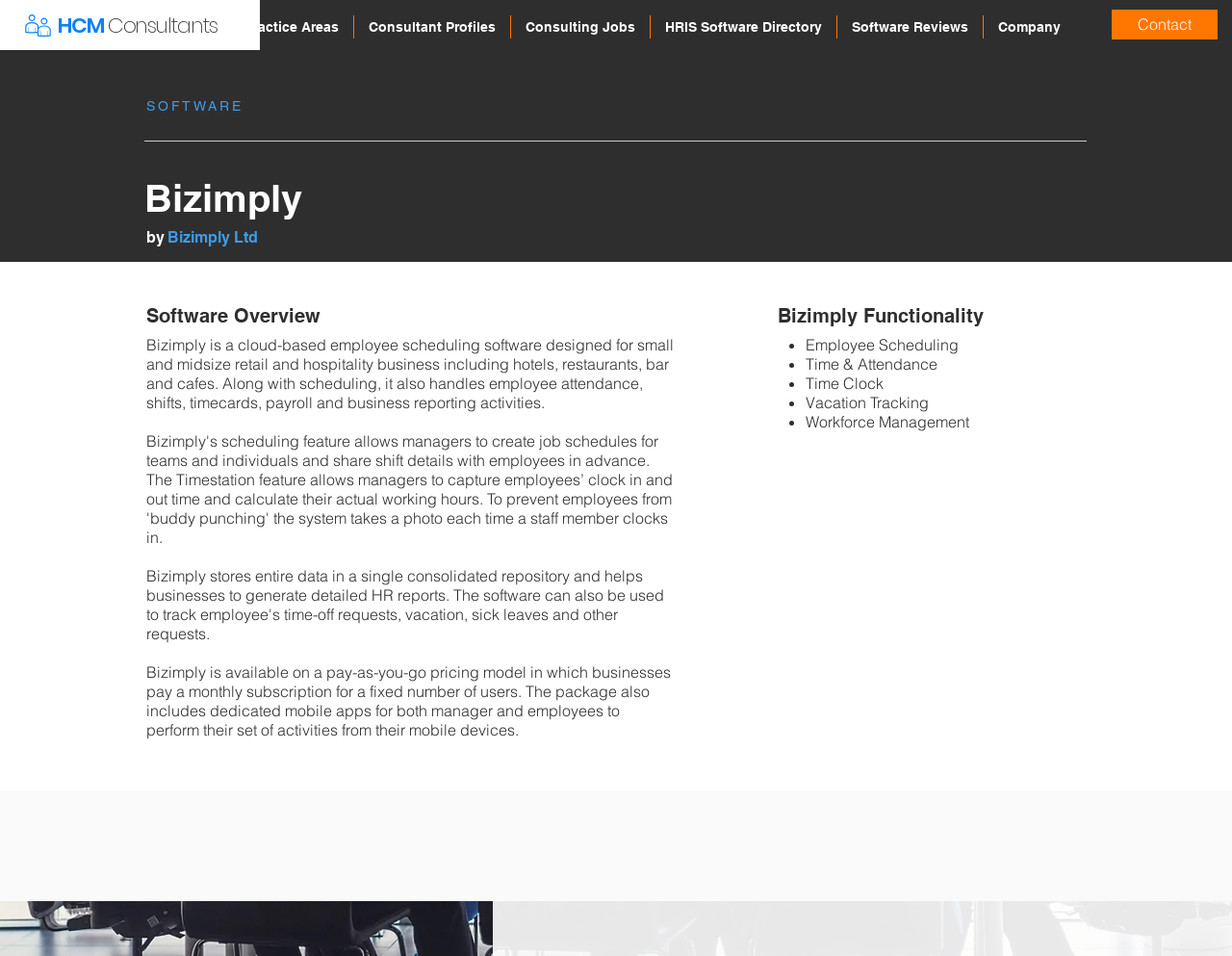Please provide a comprehensive answer to the question based on the screenshot: What is one of the features of Bizimply?

From the webpage content, specifically the list of features under 'Bizimply Functionality', it can be seen that one of the features of Bizimply is Time & Attendance.